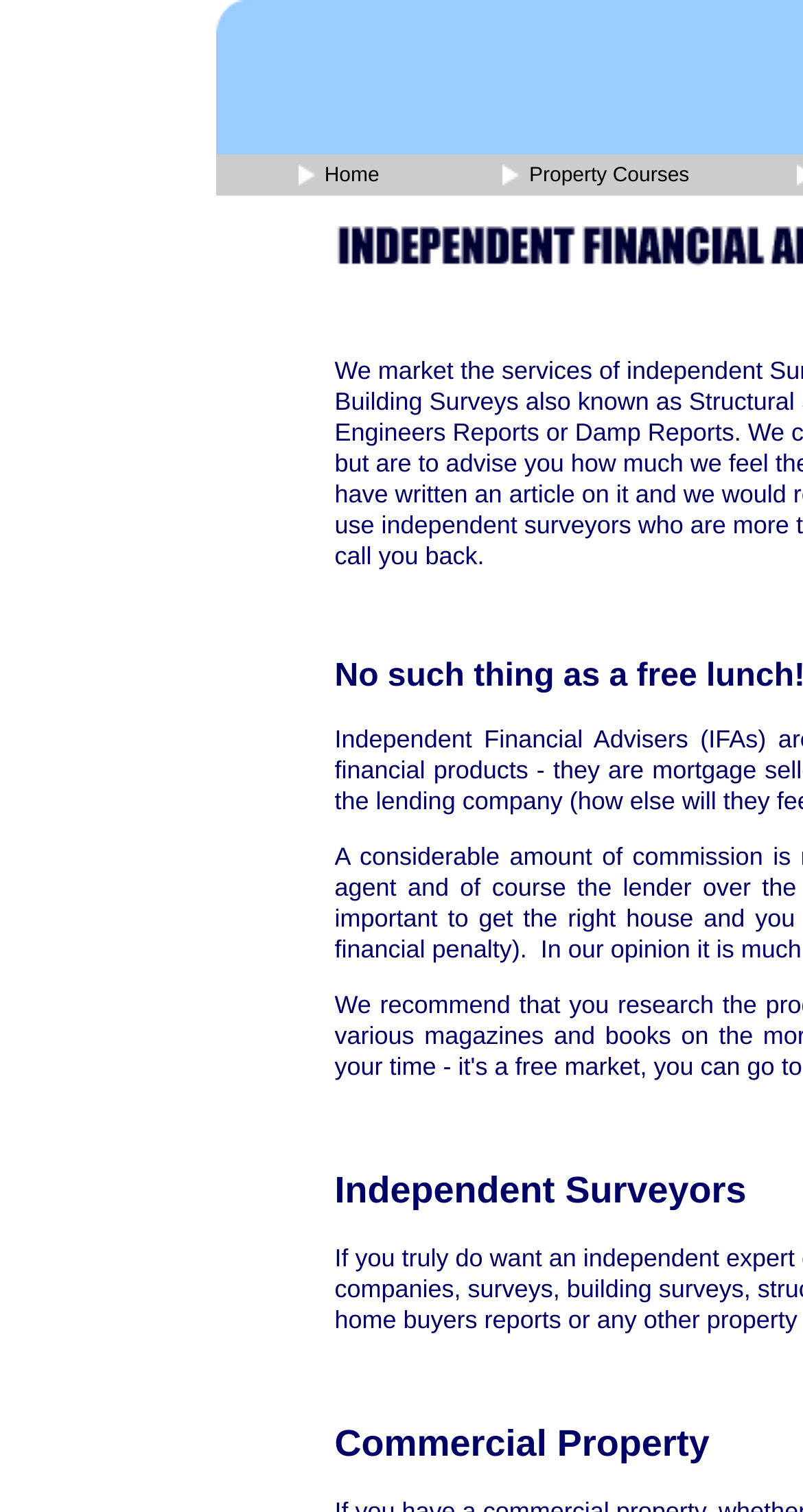Explain the webpage in detail, including its primary components.

The webpage is about Independent Financial Advisors (IFAs) and appears to be a critical or informative page about their role. At the top, there is a logo or image on the left, taking up about 4% of the screen width, and a navigation menu with three tabs: "Home", "Property Courses", and possibly others not shown. The "Home" tab is currently focused. 

Below the navigation menu, there is a prominent image related to "building valuations" that occupies about 6% of the screen area. To the right of this image, there is a small, non-descriptive text element containing a single non-breaking space character. 

The page's main content, which is not shown in the accessibility tree, is likely to be below these elements, given the meta description's critical tone towards IFAs. The meta description suggests that the page will argue that IFAs are not truly independent and are primarily salespeople for financial products, specifically mortgage sellers.